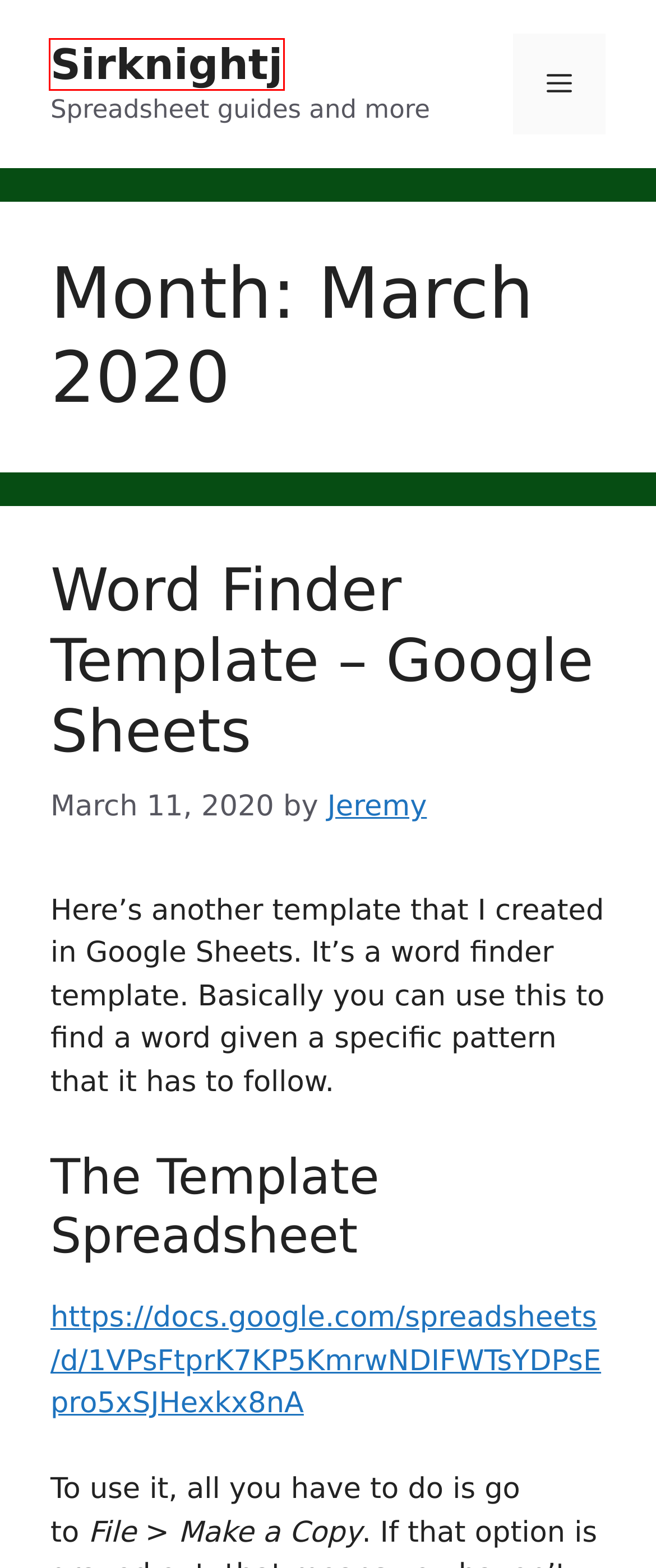Look at the given screenshot of a webpage with a red rectangle bounding box around a UI element. Pick the description that best matches the new webpage after clicking the element highlighted. The descriptions are:
A. December 2019 – Sirknightj
B. Word Finder Template – Google Sheets – Sirknightj
C. Jeremy – Sirknightj
D. Excel – Sirknightj
E. Log In ‹ Sirknightj — WordPress
F. Sirknightj – Spreadsheet guides and more
G. Google Sheets – Sirknightj
H. July 2020 – Sirknightj

F